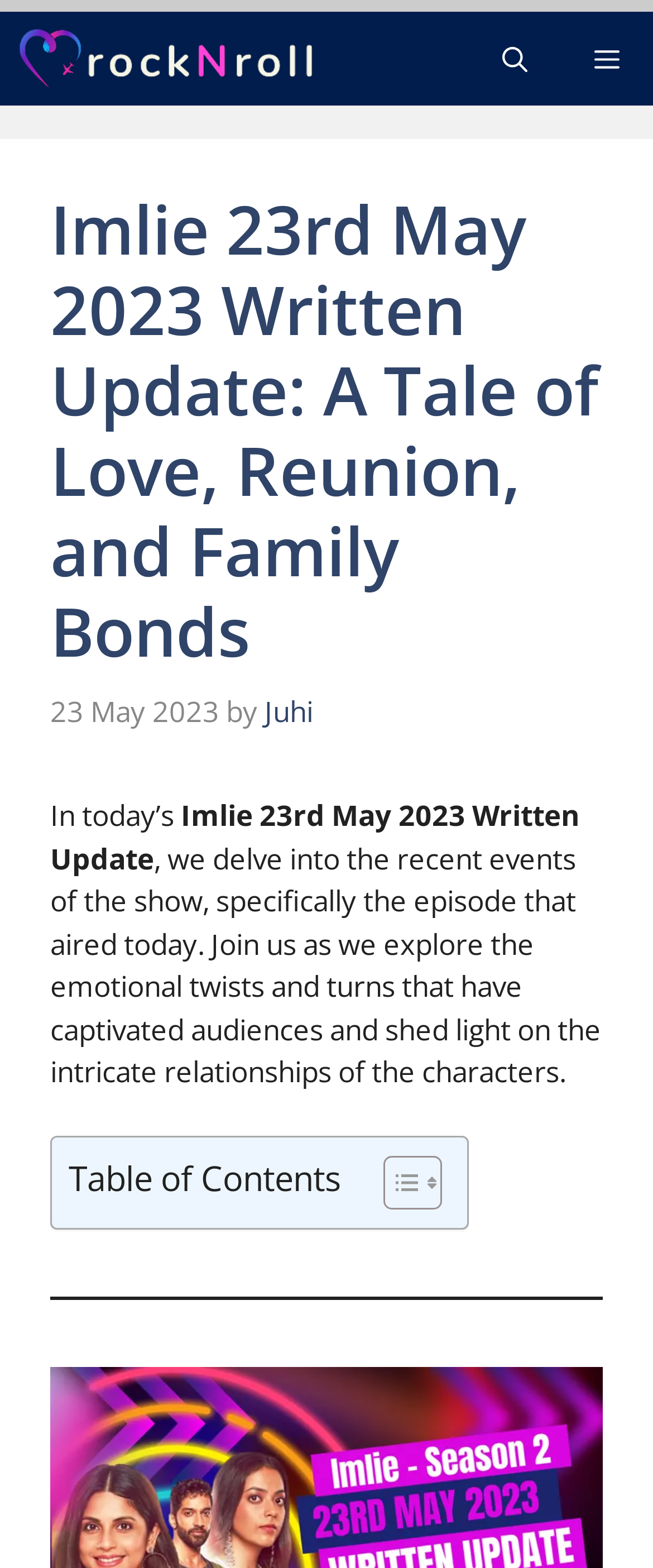Find and provide the bounding box coordinates for the UI element described here: "Menu". The coordinates should be given as four float numbers between 0 and 1: [left, top, right, bottom].

[0.859, 0.007, 1.0, 0.067]